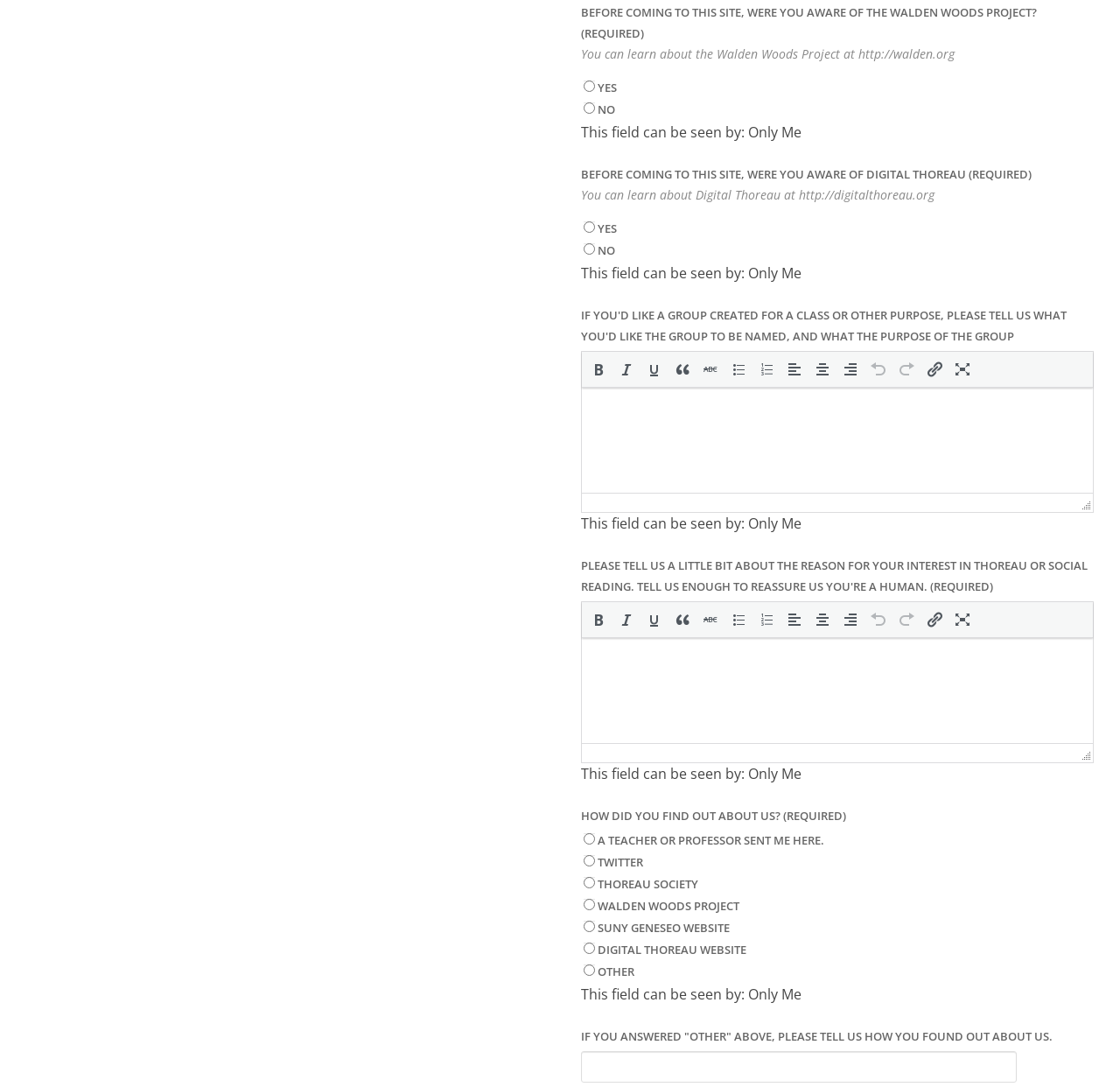Please indicate the bounding box coordinates for the clickable area to complete the following task: "Type in the rich text area". The coordinates should be specified as four float numbers between 0 and 1, i.e., [left, top, right, bottom].

[0.52, 0.357, 0.976, 0.453]